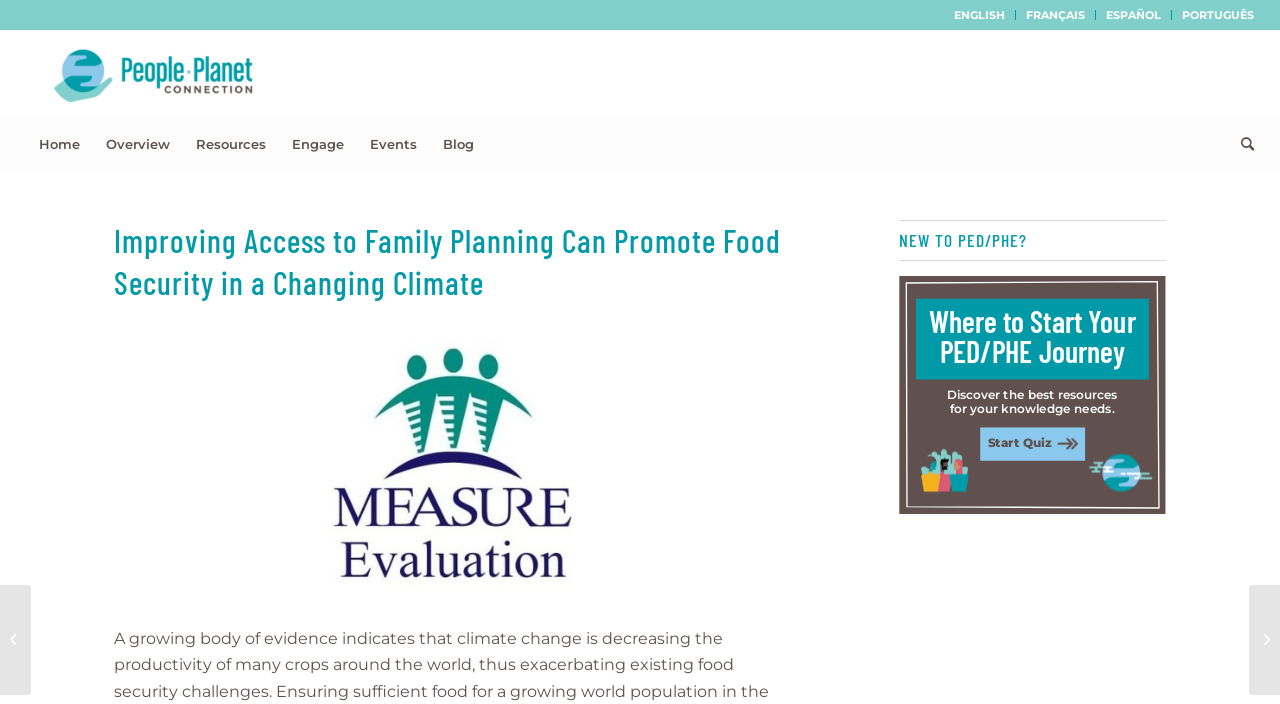What is the purpose of the 'Search' menu item?
Using the visual information, reply with a single word or short phrase.

To search the website